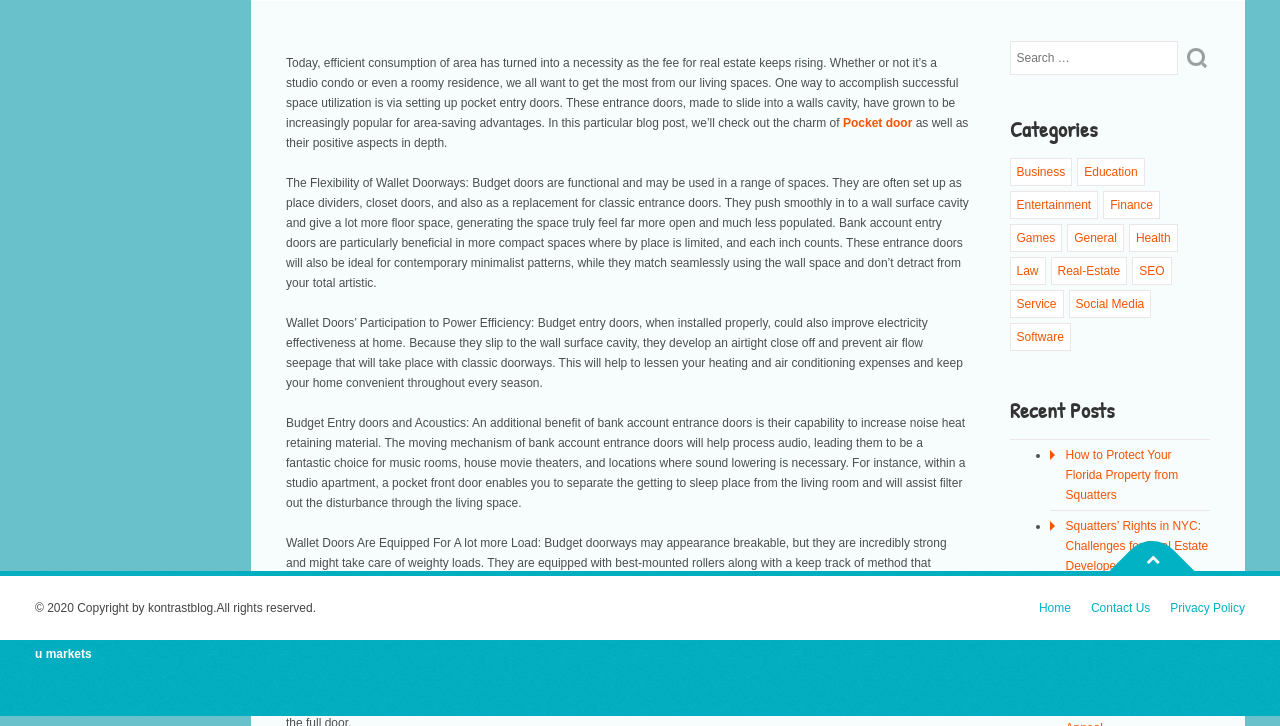Give the bounding box coordinates for the element described as: "Social Media".

[0.84, 0.409, 0.894, 0.428]